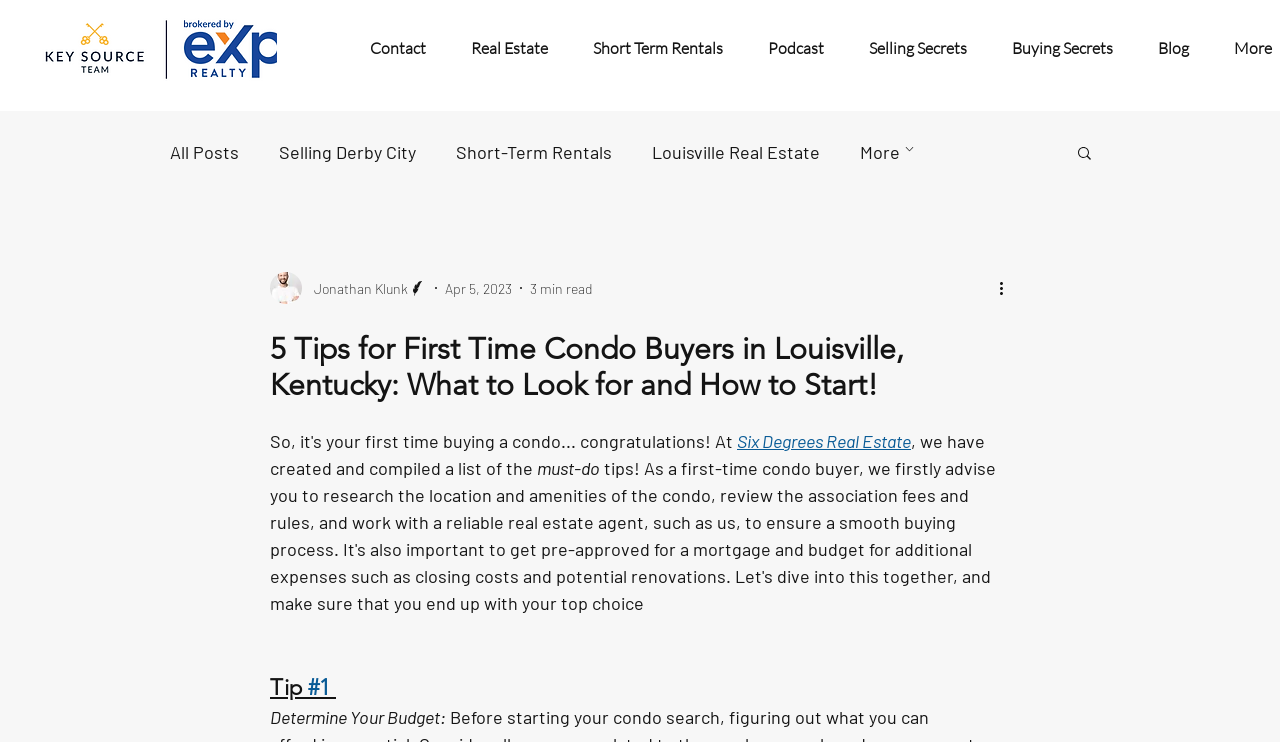Identify the text that serves as the heading for the webpage and generate it.

5 Tips for First Time Condo Buyers in Louisville, Kentucky: What to Look for and How to Start!